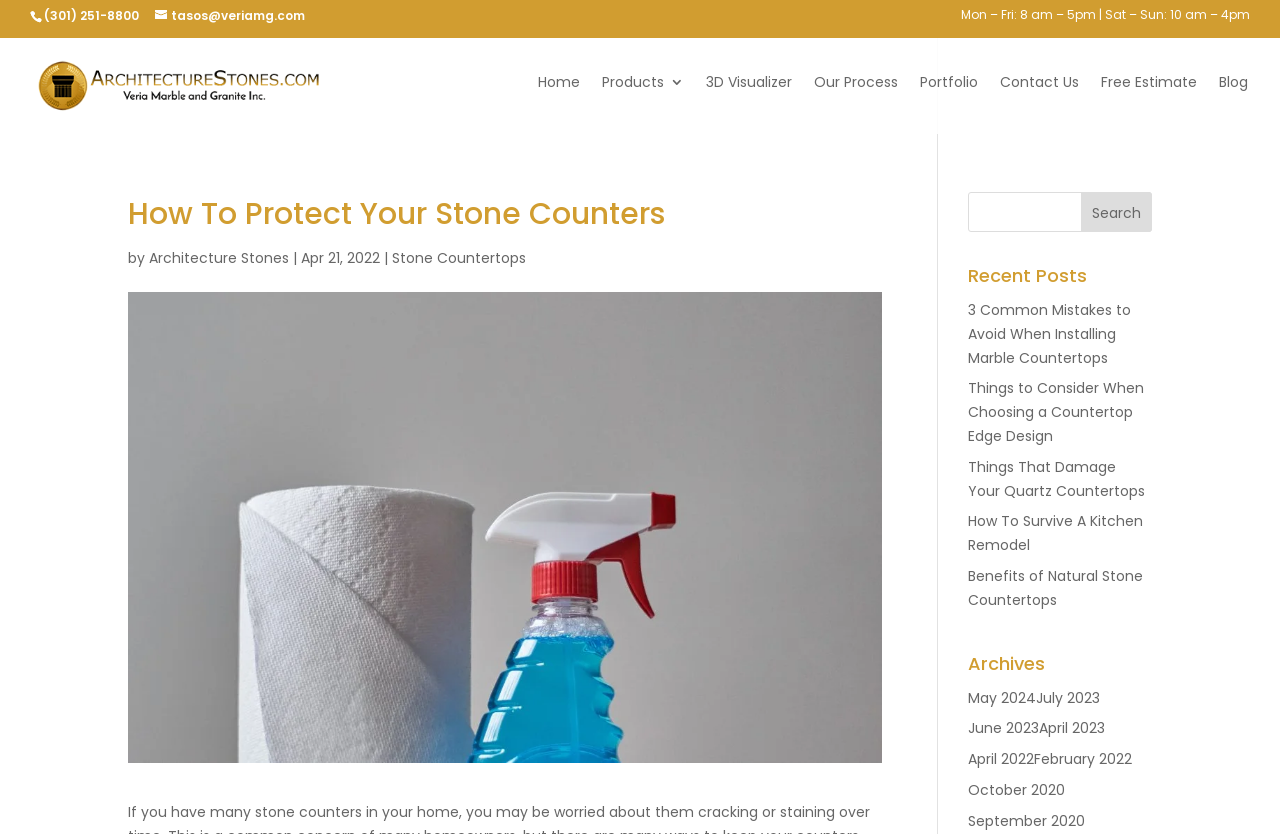Utilize the information from the image to answer the question in detail:
What is the phone number of Architecture Stones?

I found the phone number by looking at the link element with the text '(301) 251-8800' which is located at the top of the webpage.